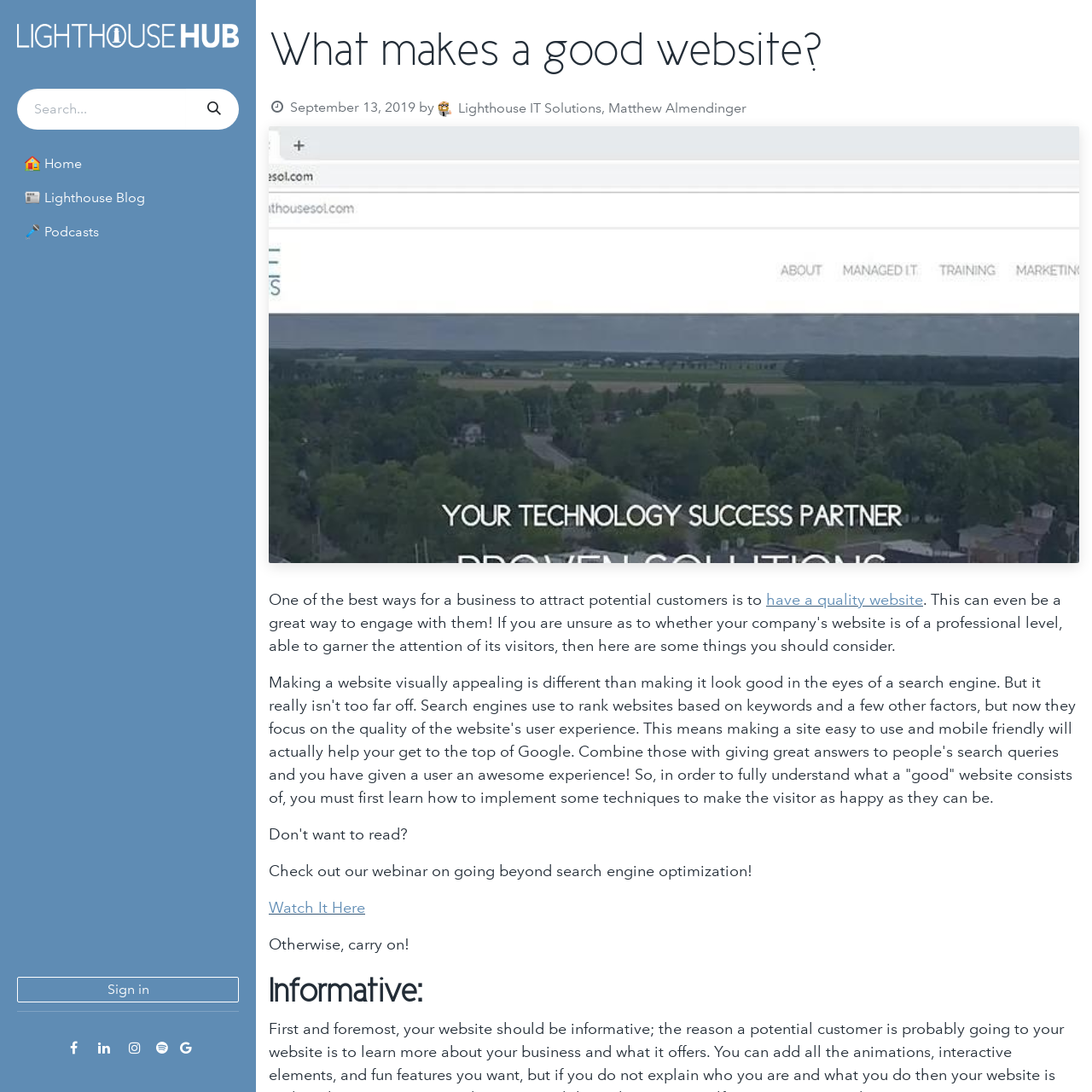Look at the image and give a detailed response to the following question: What is the purpose of a quality website?

According to the webpage, one of the best ways for a business to attract potential customers is to have a quality website. This is mentioned in the first paragraph of the webpage.